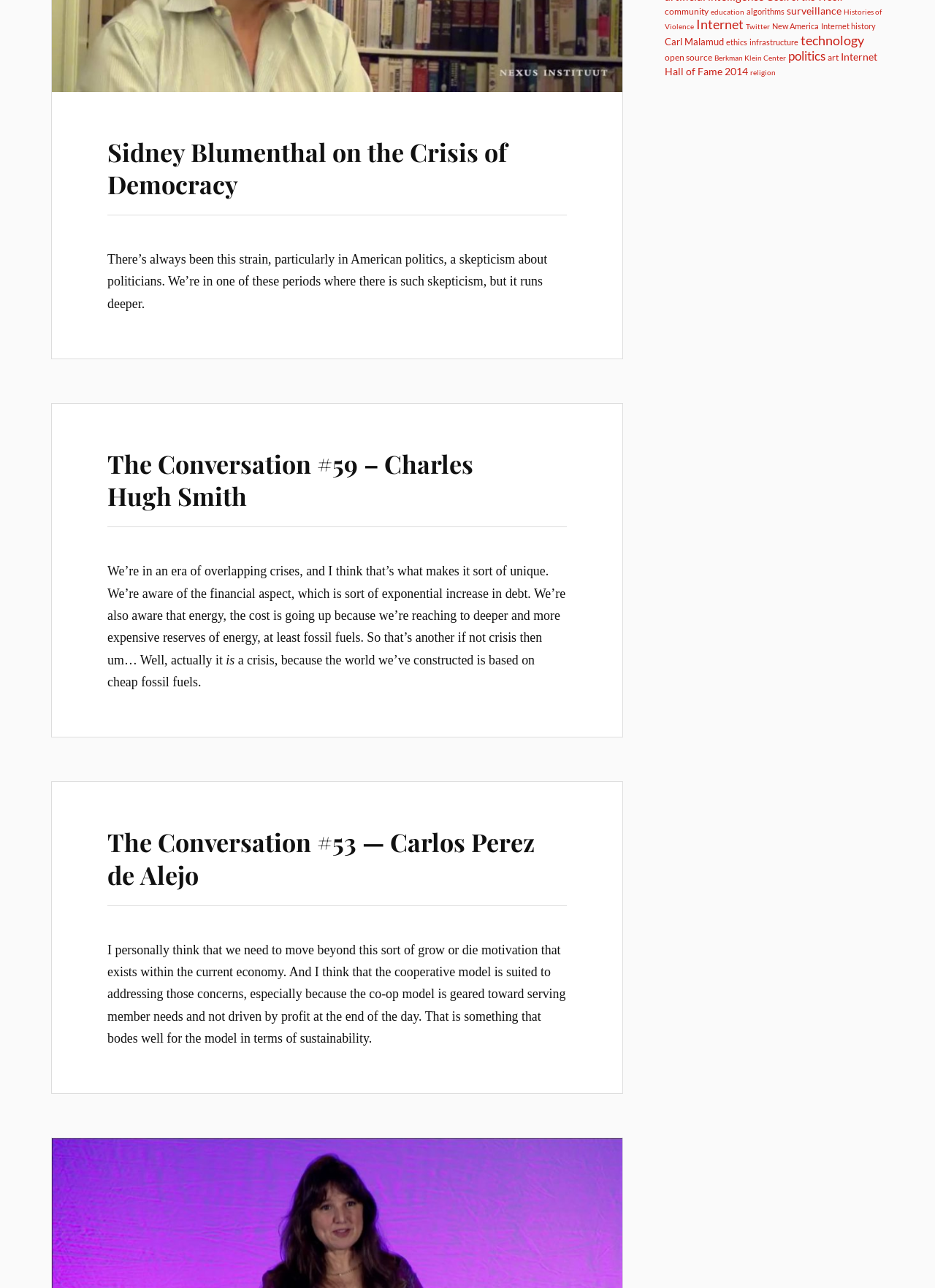Extract the bounding box coordinates of the UI element described: "Internet". Provide the coordinates in the format [left, top, right, bottom] with values ranging from 0 to 1.

[0.745, 0.013, 0.795, 0.025]